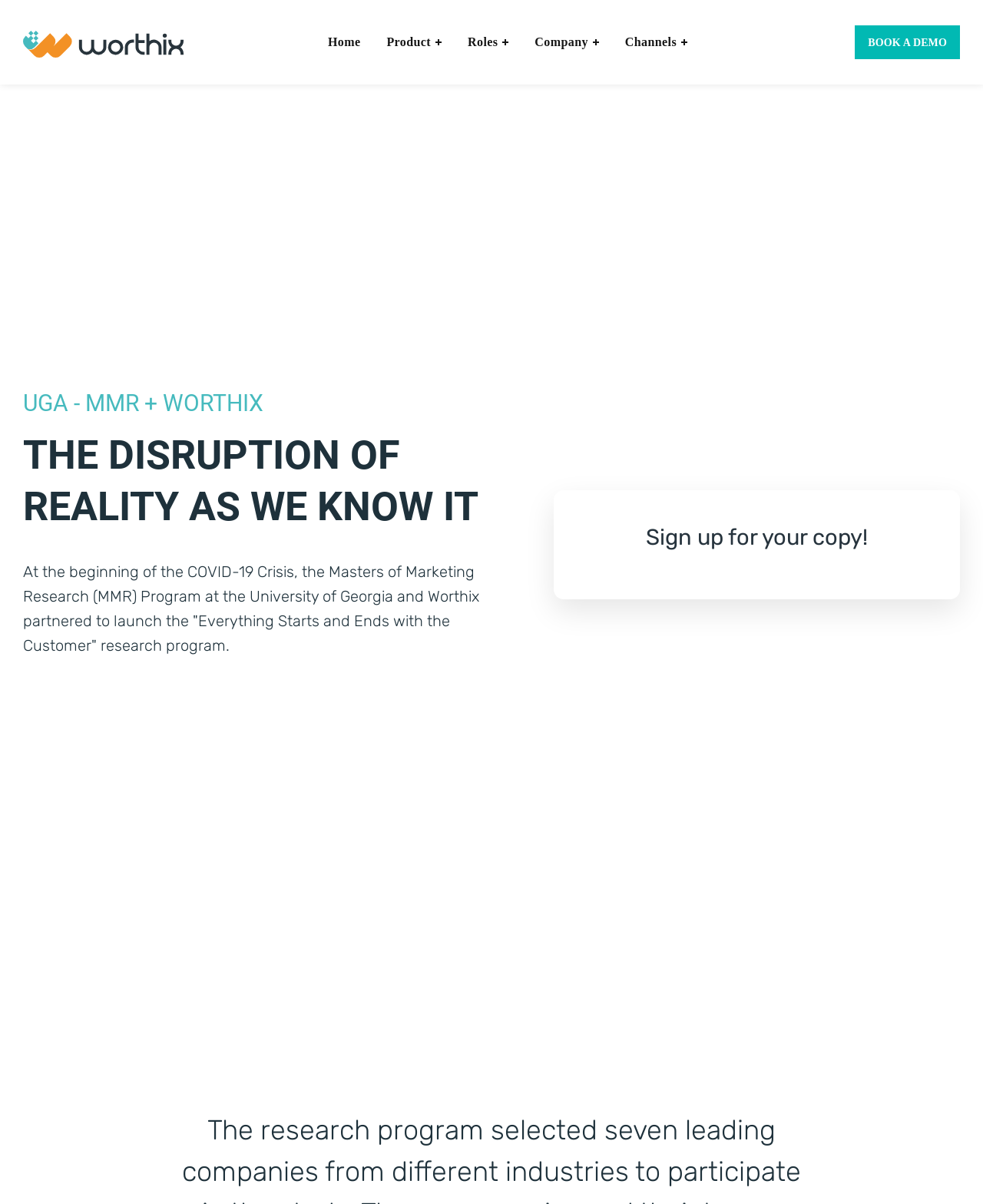What is the purpose of the 'Sign up for your copy!' heading?
Refer to the image and offer an in-depth and detailed answer to the question.

I interpreted the purpose of the 'Sign up for your copy!' heading by understanding its context. The heading is likely encouraging users to sign up to receive a copy of the research program's findings or report.